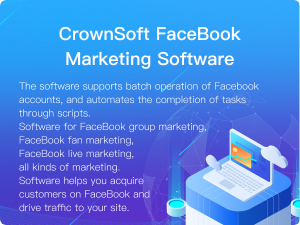What type of operations does the software support?
Please provide a full and detailed response to the question.

The software supports batch operations across multiple Facebook accounts, allowing users to manage and automate tasks efficiently.